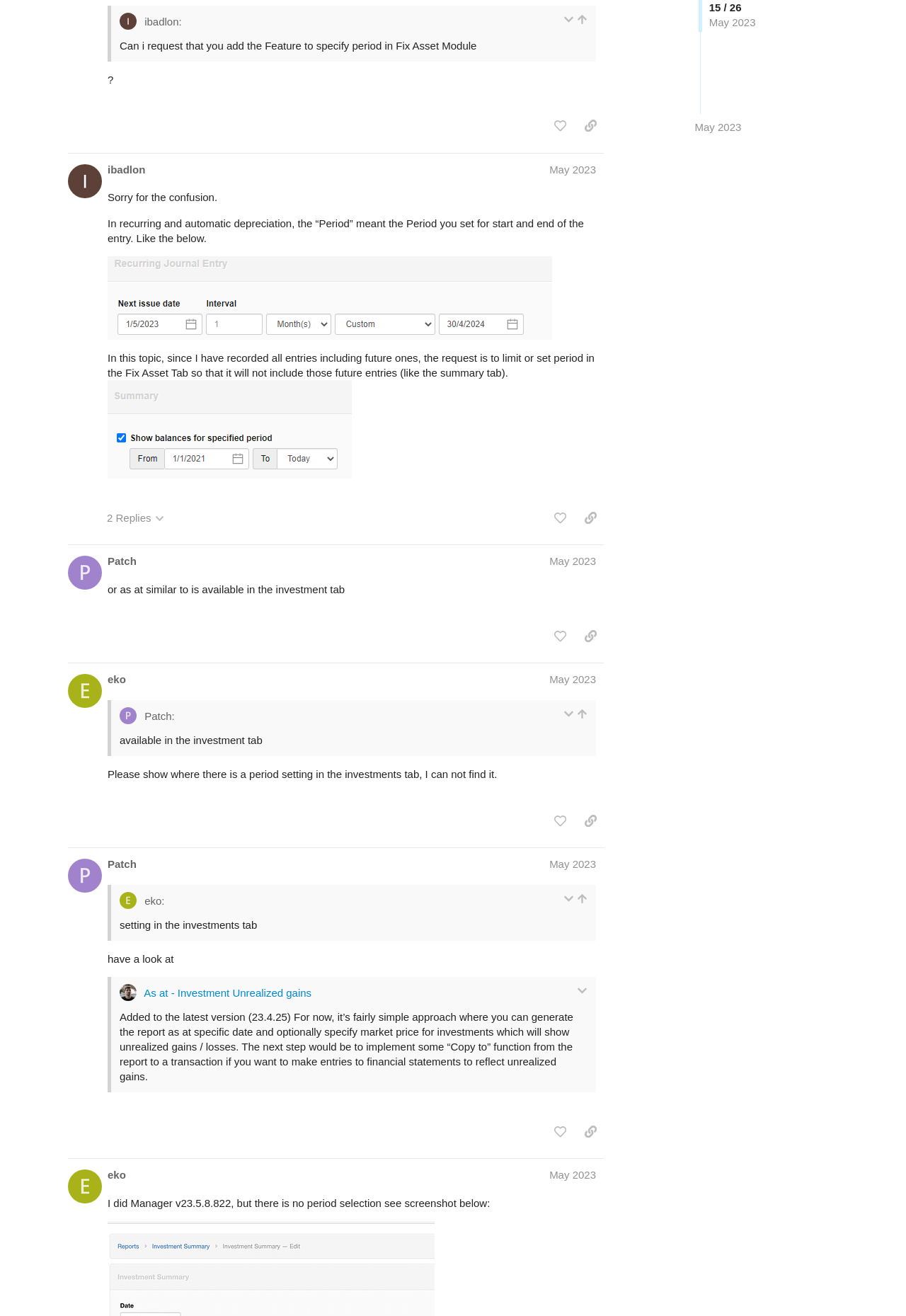Determine the bounding box coordinates of the element's region needed to click to follow the instruction: "like this post". Provide these coordinates as four float numbers between 0 and 1, formatted as [left, top, right, bottom].

[0.604, 0.044, 0.633, 0.063]